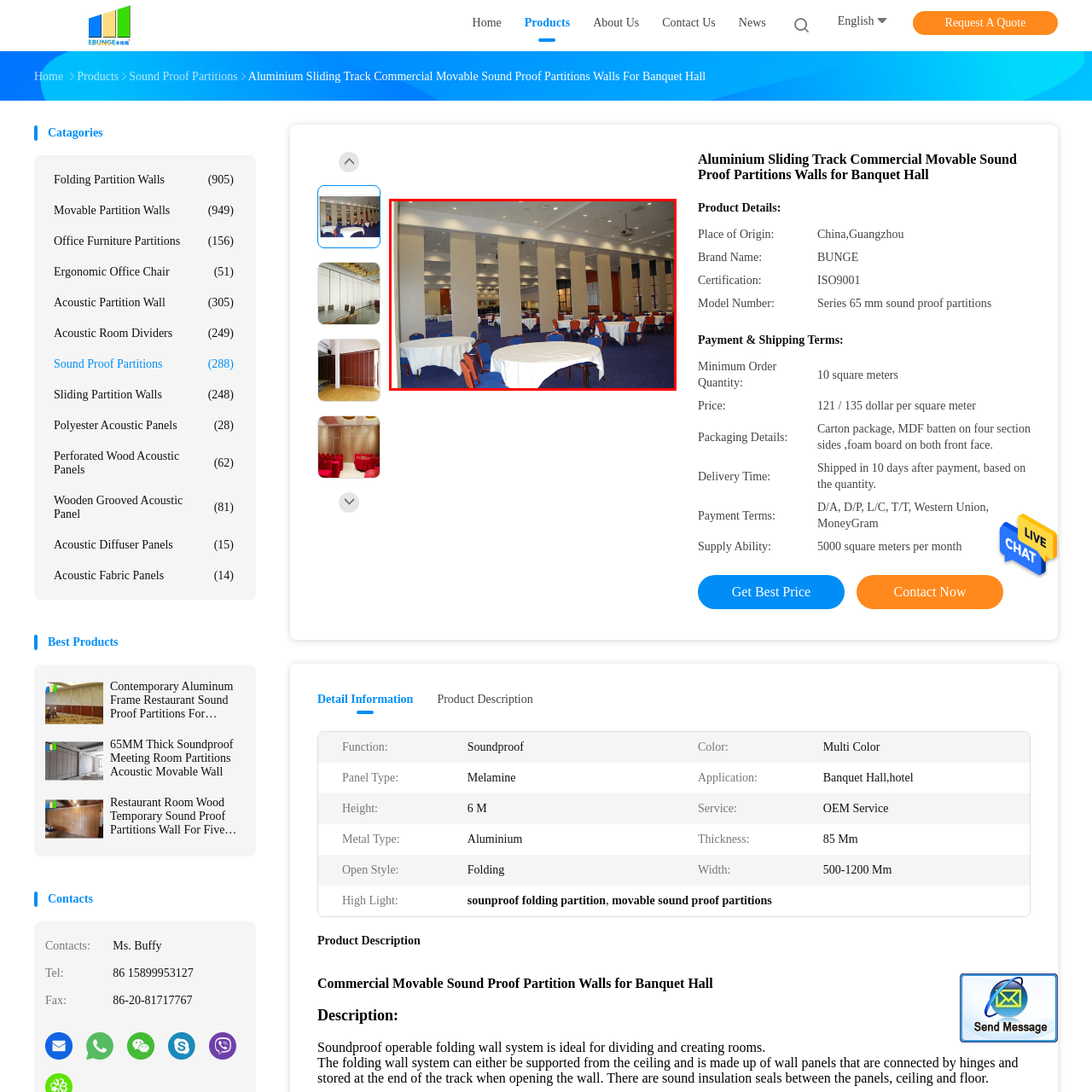Describe extensively the image that is contained within the red box.

The image showcases a spacious banquet hall designed with movable soundproof partitions, enhancing the versatility of the space. In the foreground, round tables draped in white tablecloths are arranged neatly, featuring blue chairs that contrast beautifully against the deep blue carpet. The soundproof partitions, tall and elegantly finished, stand as columns throughout the hall, providing the option to create separate areas for various functions. The well-lit environment accentuates the modern decor, making it an ideal venue for events such as weddings, conferences, or corporate gatherings. This design demonstrates both functionality and aesthetic appeal, catering to the needs of diverse occasions while maintaining an inviting atmosphere.